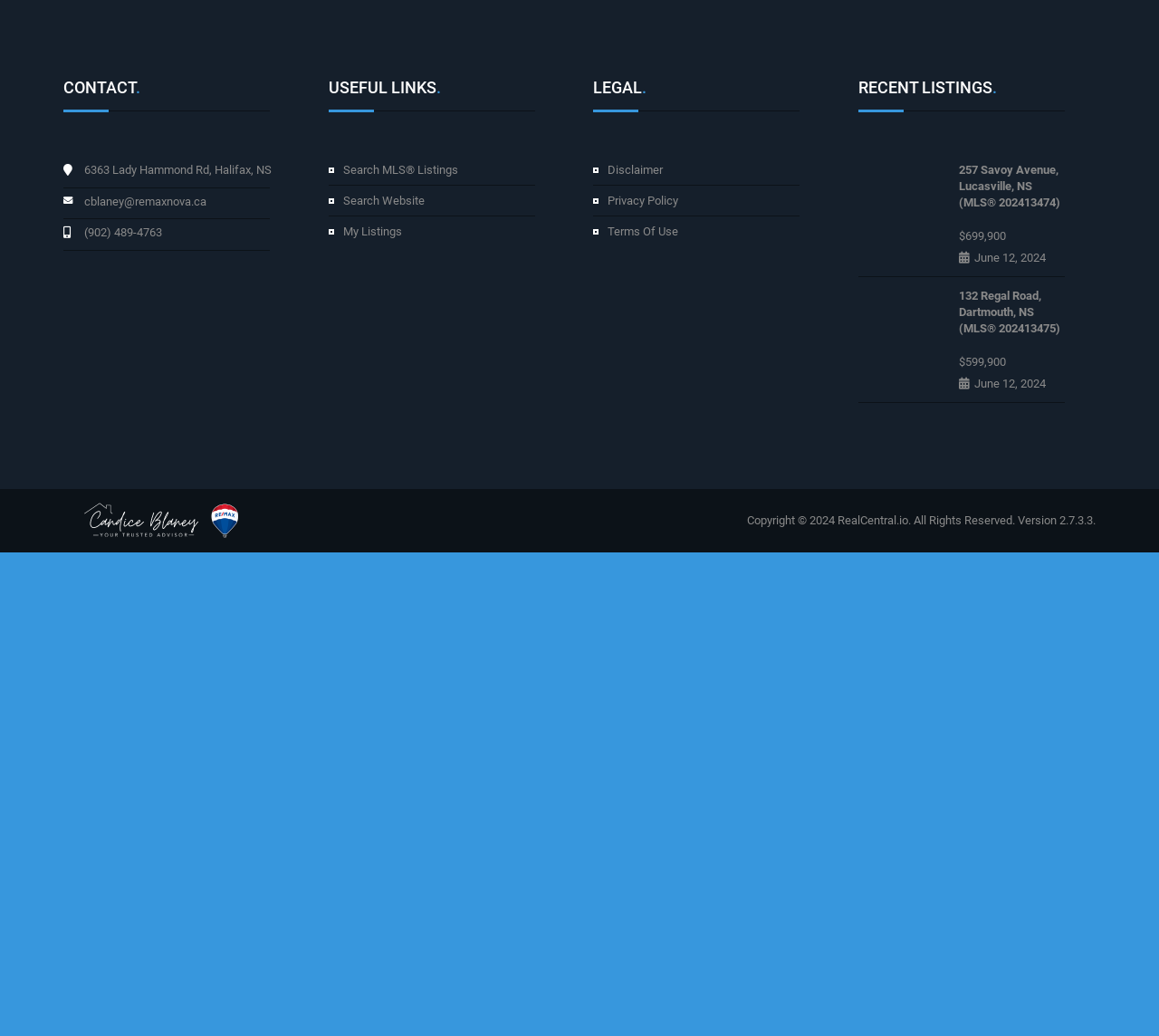Please answer the following question using a single word or phrase: 
What is the name of the real estate agent?

Candice Blaney